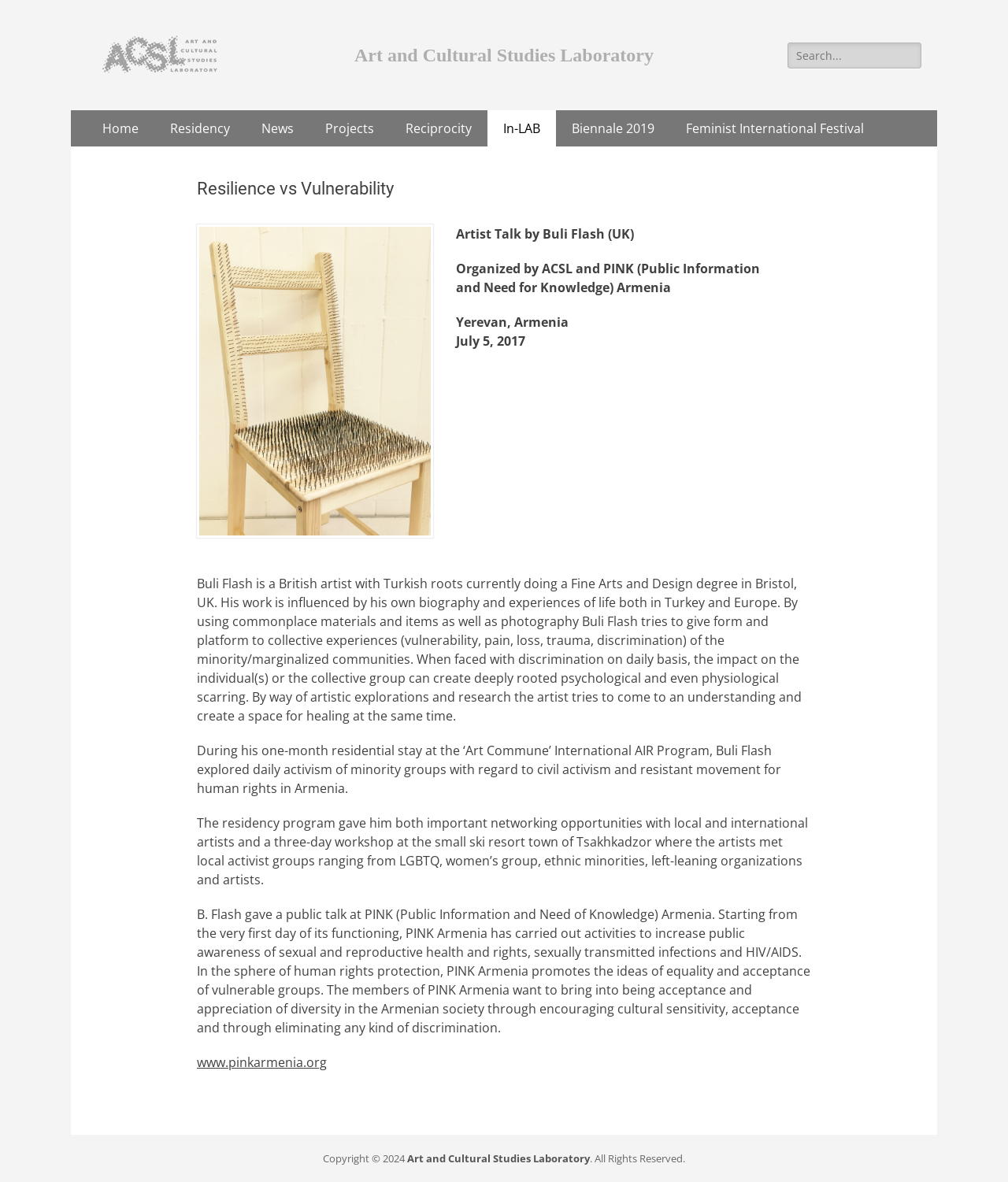What is the name of the organization that organized the event?
Give a comprehensive and detailed explanation for the question.

The name of the organization that organized the event can be found in the static text element with the text 'Organized by ACSL and PINK (Public Information and Need for Knowledge) Armenia'.